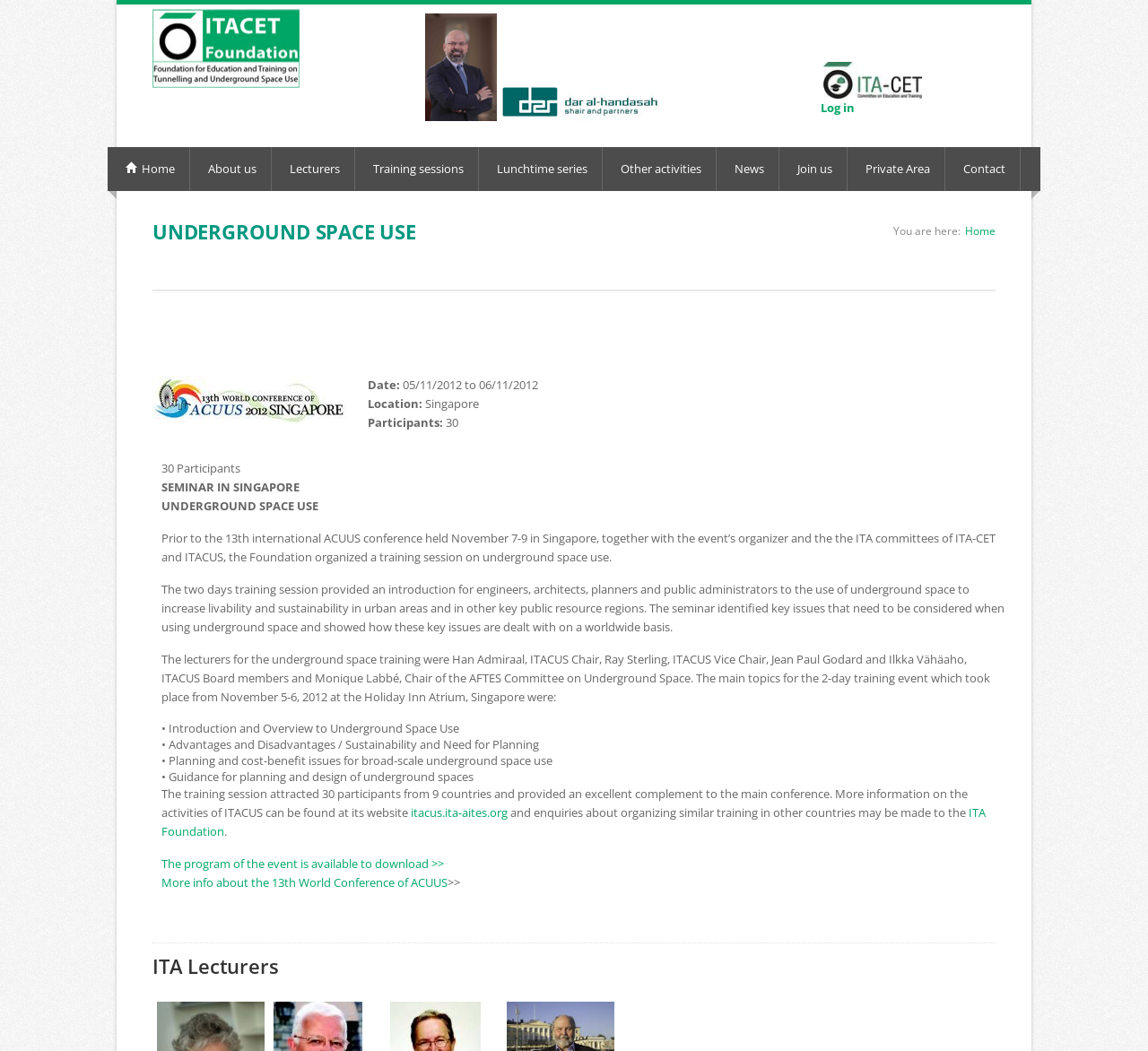Identify the bounding box of the UI element that matches this description: "About us".

[0.166, 0.14, 0.237, 0.182]